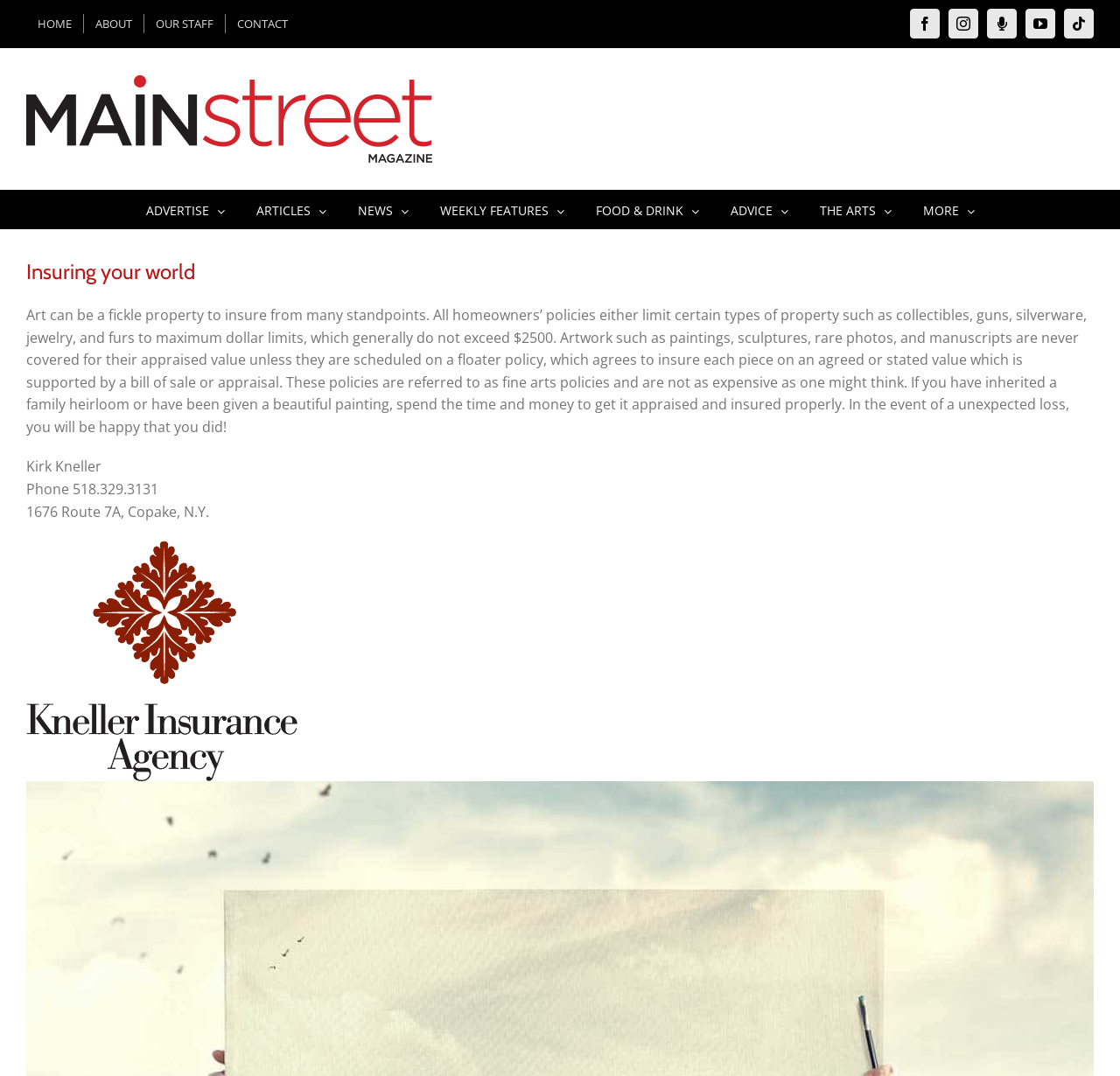Please find the bounding box for the UI component described as follows: "alt="Main Street Magazine Logo"".

[0.023, 0.07, 0.386, 0.151]